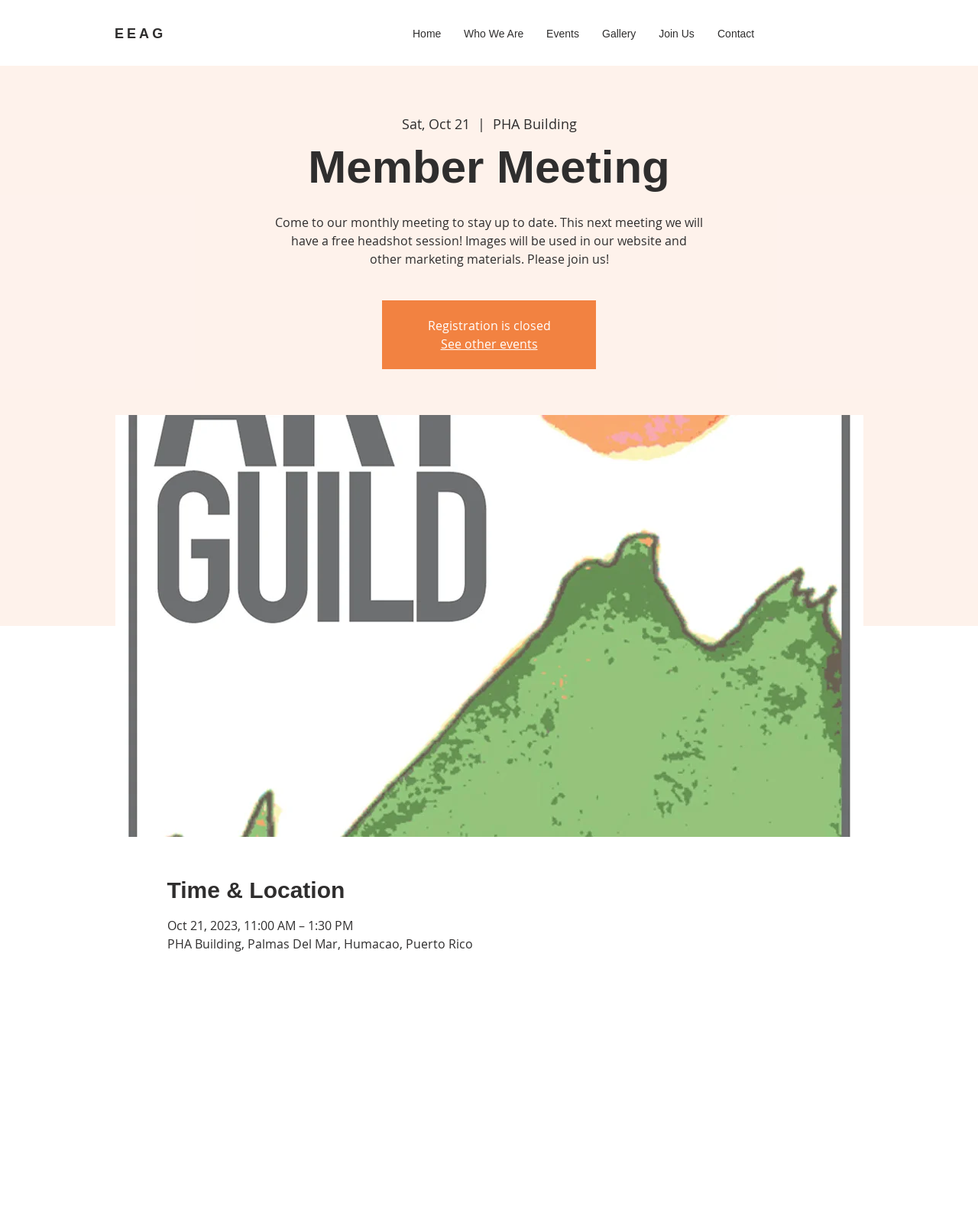What type of event is being described on this webpage?
Using the picture, provide a one-word or short phrase answer.

Member meeting